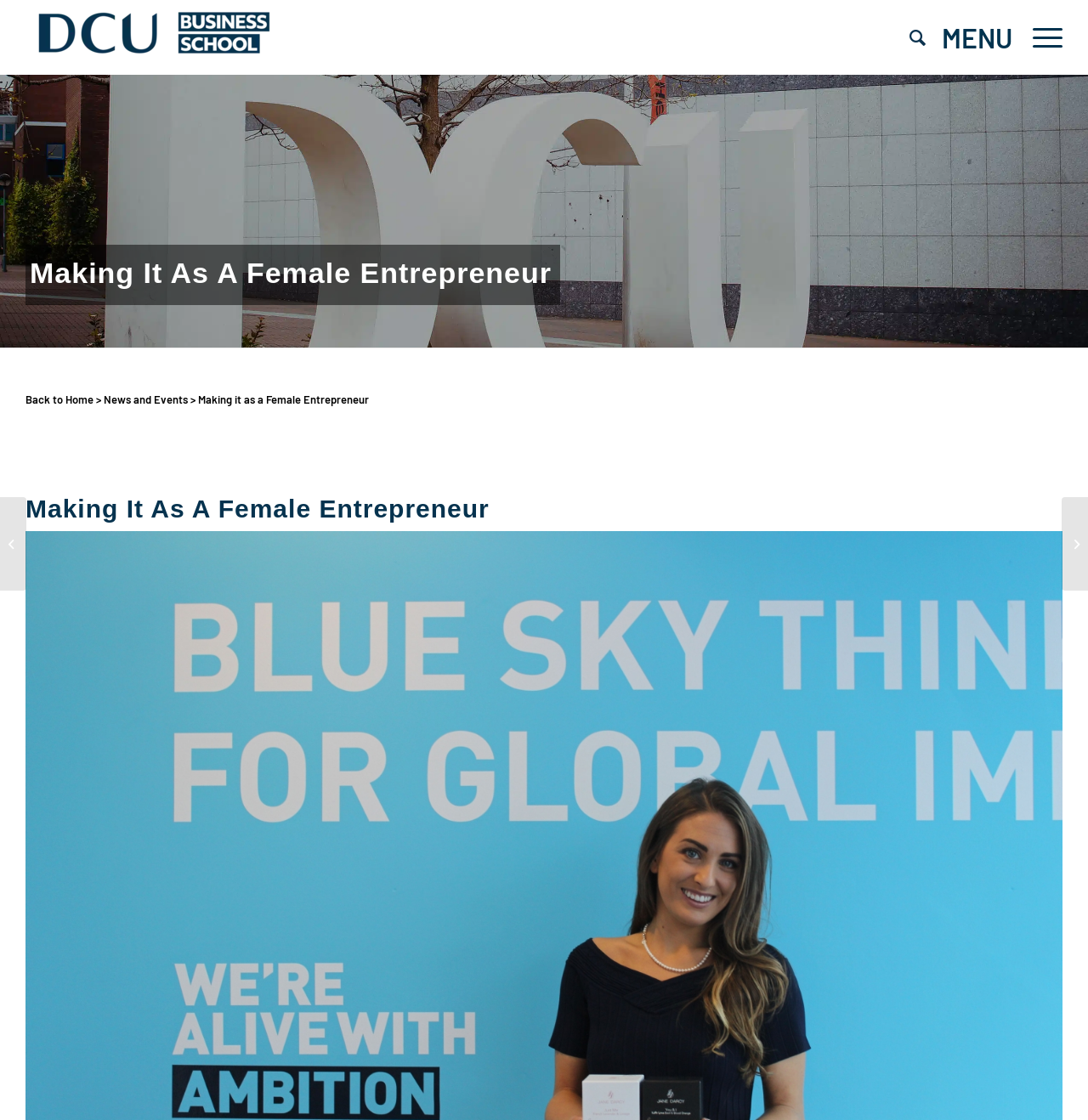Elaborate on the webpage's design and content in a detailed caption.

The webpage is about "Making it as a Female Entrepreneur" and features an interview with DCU Business School graduate and founder of Jane Darcy, Gillian Halpin. At the top left, there is a link to "DCU Business School" accompanied by an image with the same name. On the top right, there are two links, "Search" and "Menu". 

Below the top section, there is a main content area that spans almost the entire width of the page. Within this area, there is a heading "Making It As A Female Entrepreneur" at the top. 

Further down, there are navigation links, including "Back to Home", "News and Events", and a breadcrumb trail indicating the current page, "Making it as a Female Entrepreneur". 

The main content of the page is divided into two columns. On the left, there is a section with a heading "Making It As A Female Entrepreneur" again, and below it, there are two links to news articles, "What makes a good leader? what makes a good leader 1" and "278A0588 Beauchamp’s extend support for National Centre for Family Business". The first link has an accompanying image. On the right, there is a large section that likely contains the interview with Gillian Halpin, but the exact content is not specified.